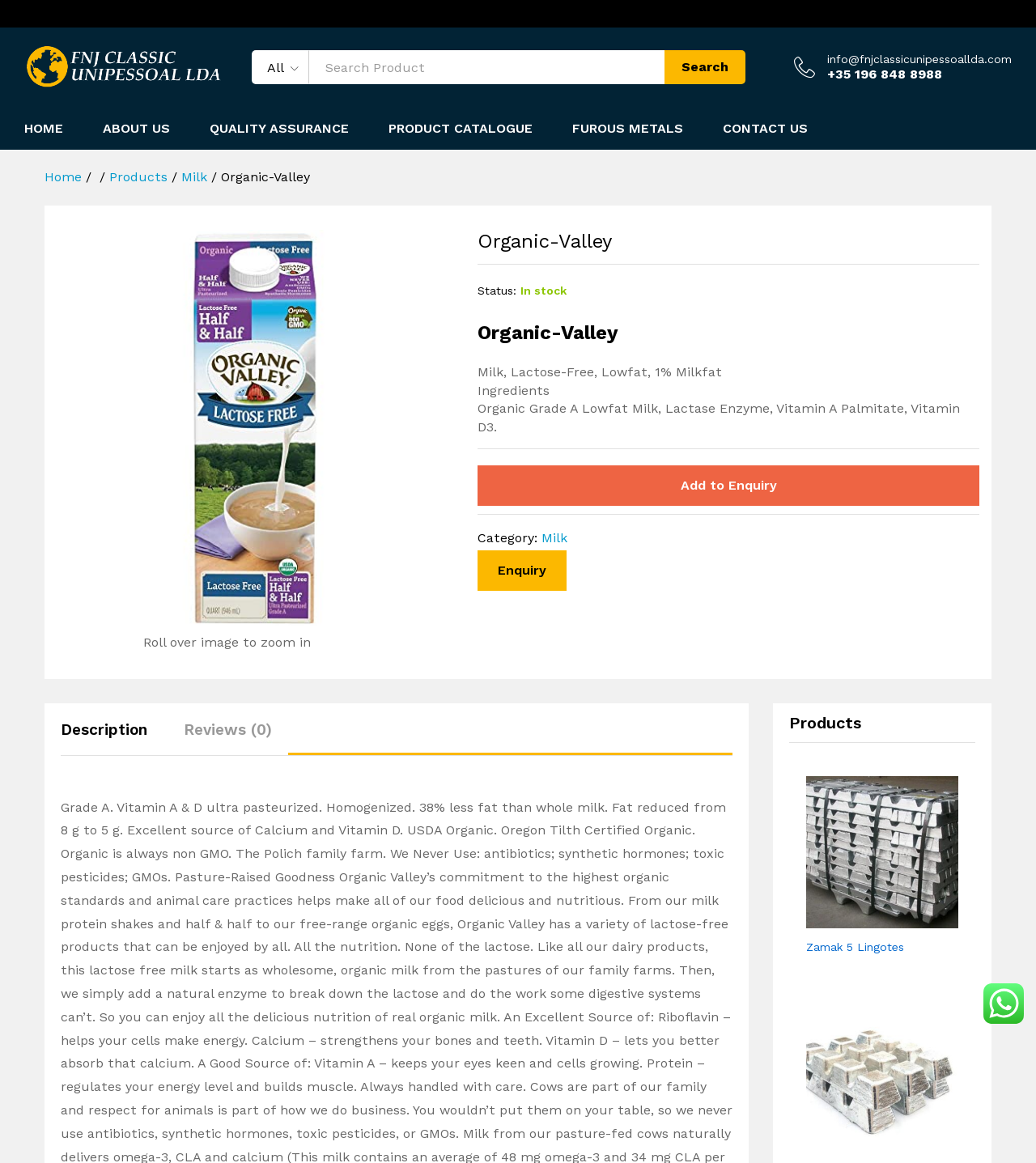Using the description: "Zamak 5 Lingotes", identify the bounding box of the corresponding UI element in the screenshot.

[0.778, 0.667, 0.925, 0.82]